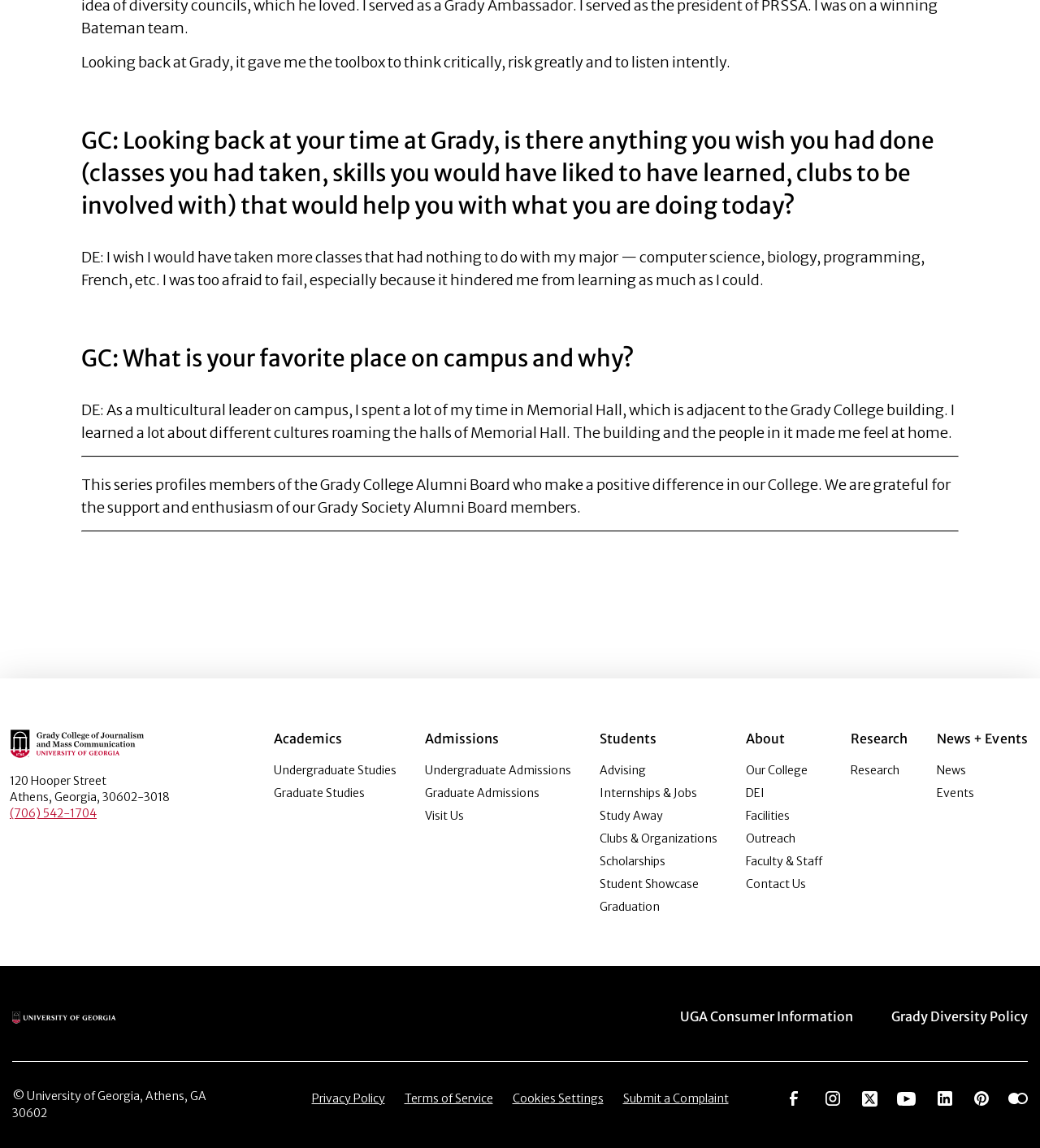What is the address of the college? Examine the screenshot and reply using just one word or a brief phrase.

120 Hooper Street, Athens, Georgia, 30602-3018